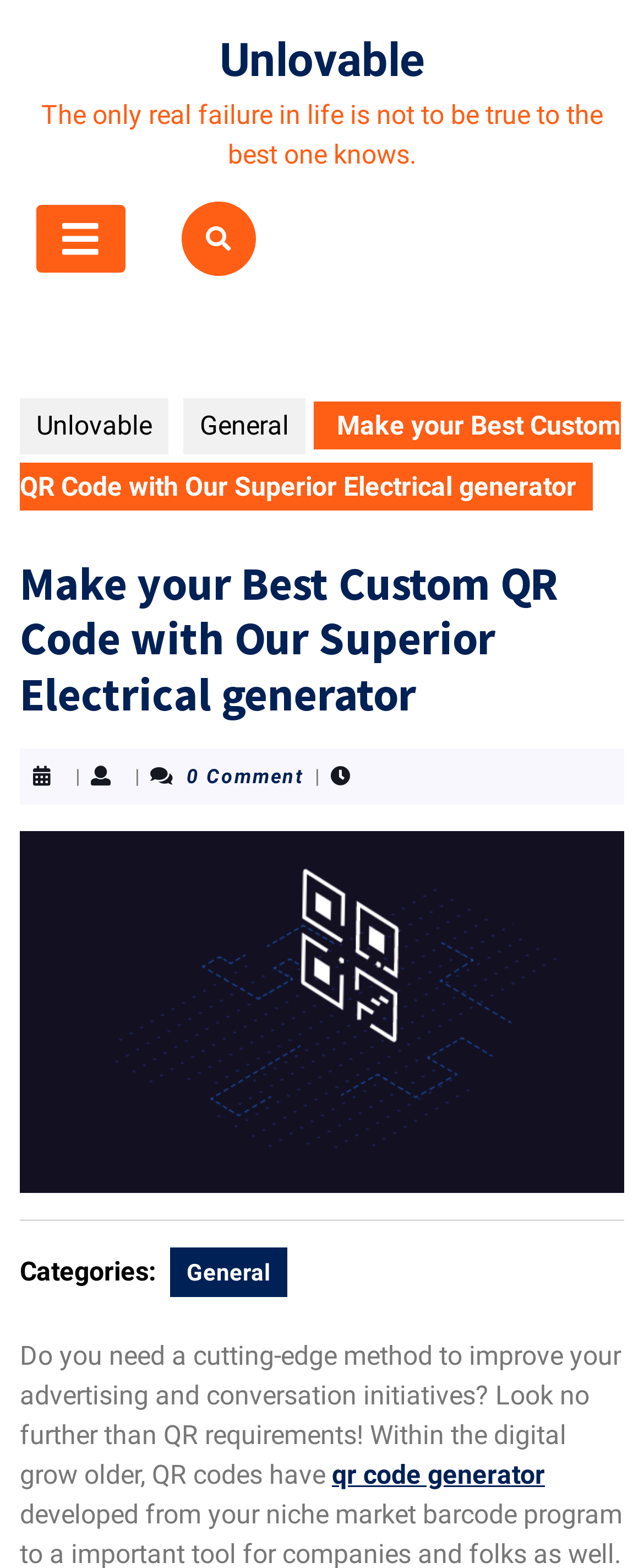Answer the question in a single word or phrase:
What is the purpose of the webpage?

To promote QR code generator